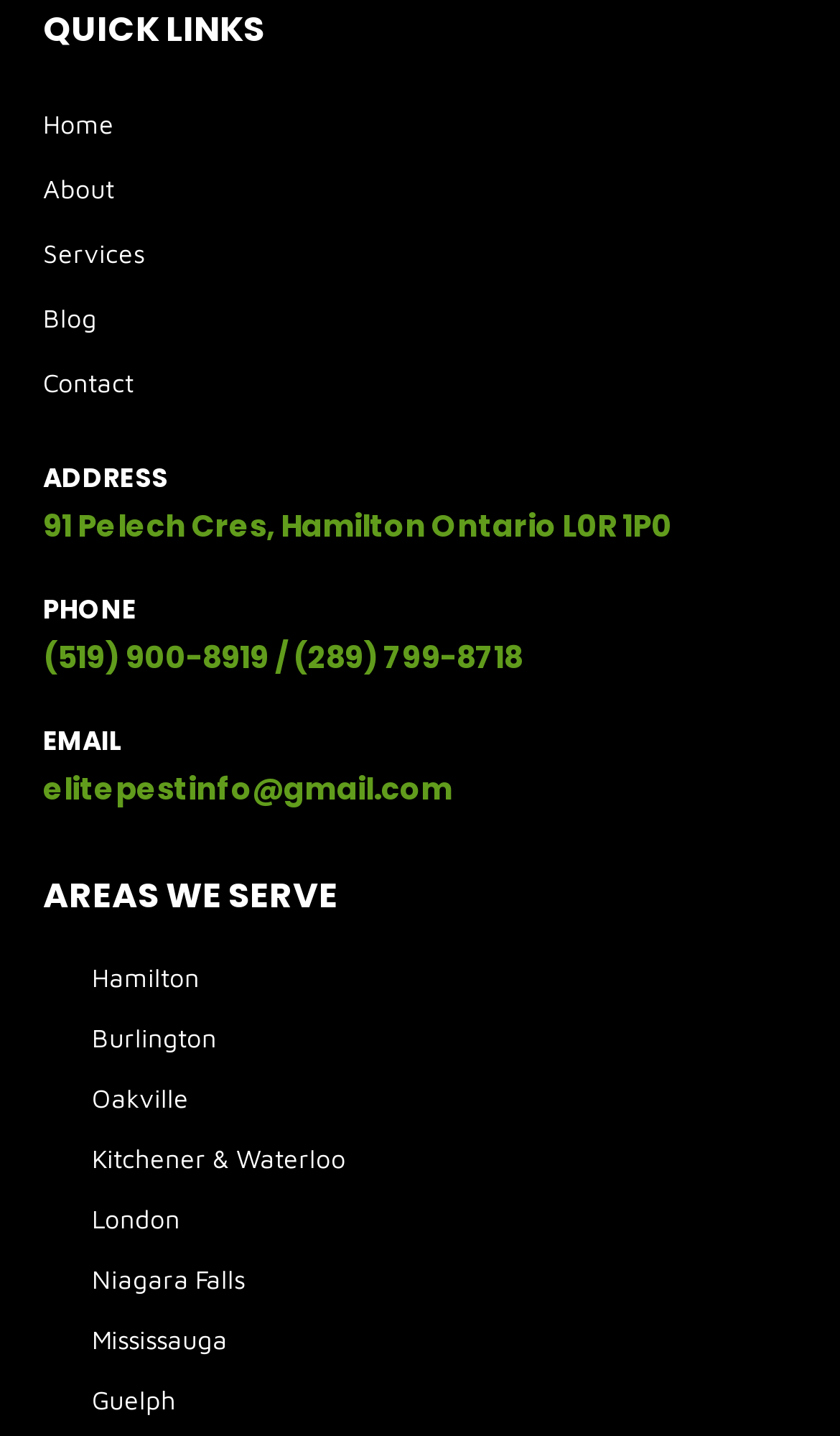Using the provided element description, identify the bounding box coordinates as (top-left x, top-left y, bottom-right x, bottom-right y). Ensure all values are between 0 and 1. Description: (519) 900-8919

[0.051, 0.442, 0.32, 0.472]